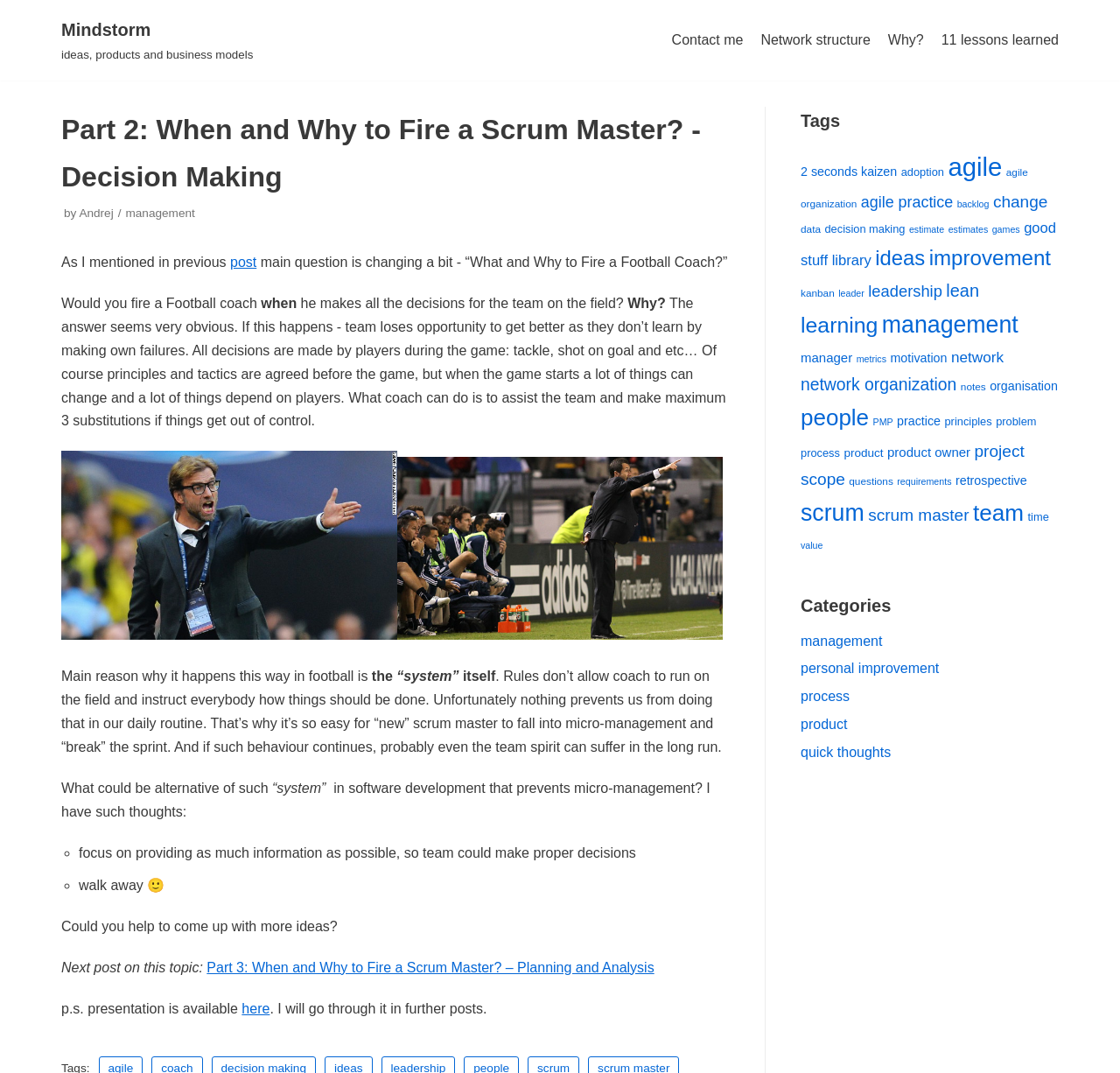Give a short answer using one word or phrase for the question:
What is the author's name?

Andrej